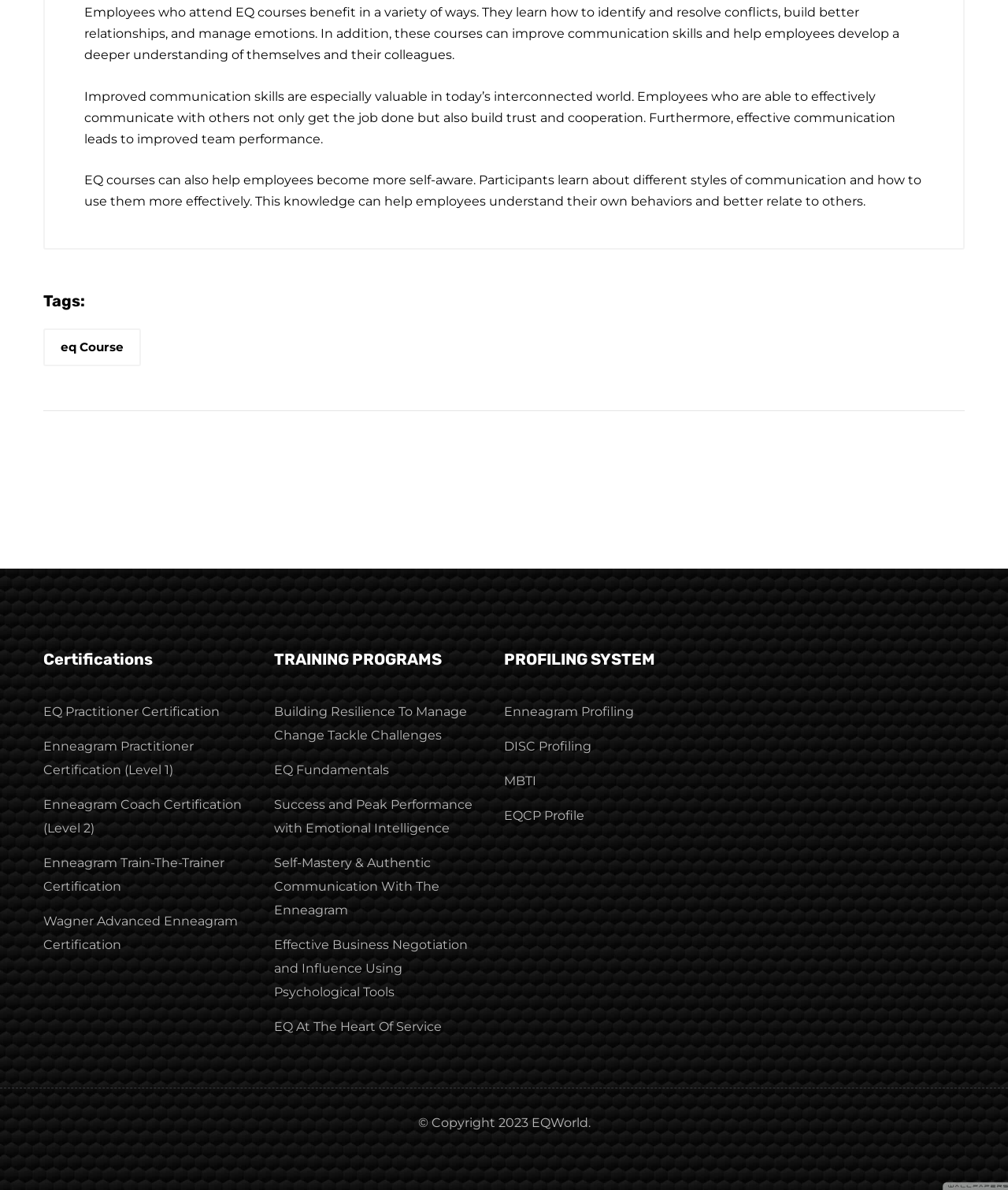Please find the bounding box coordinates in the format (top-left x, top-left y, bottom-right x, bottom-right y) for the given element description. Ensure the coordinates are floating point numbers between 0 and 1. Description: MBTI

[0.5, 0.65, 0.532, 0.662]